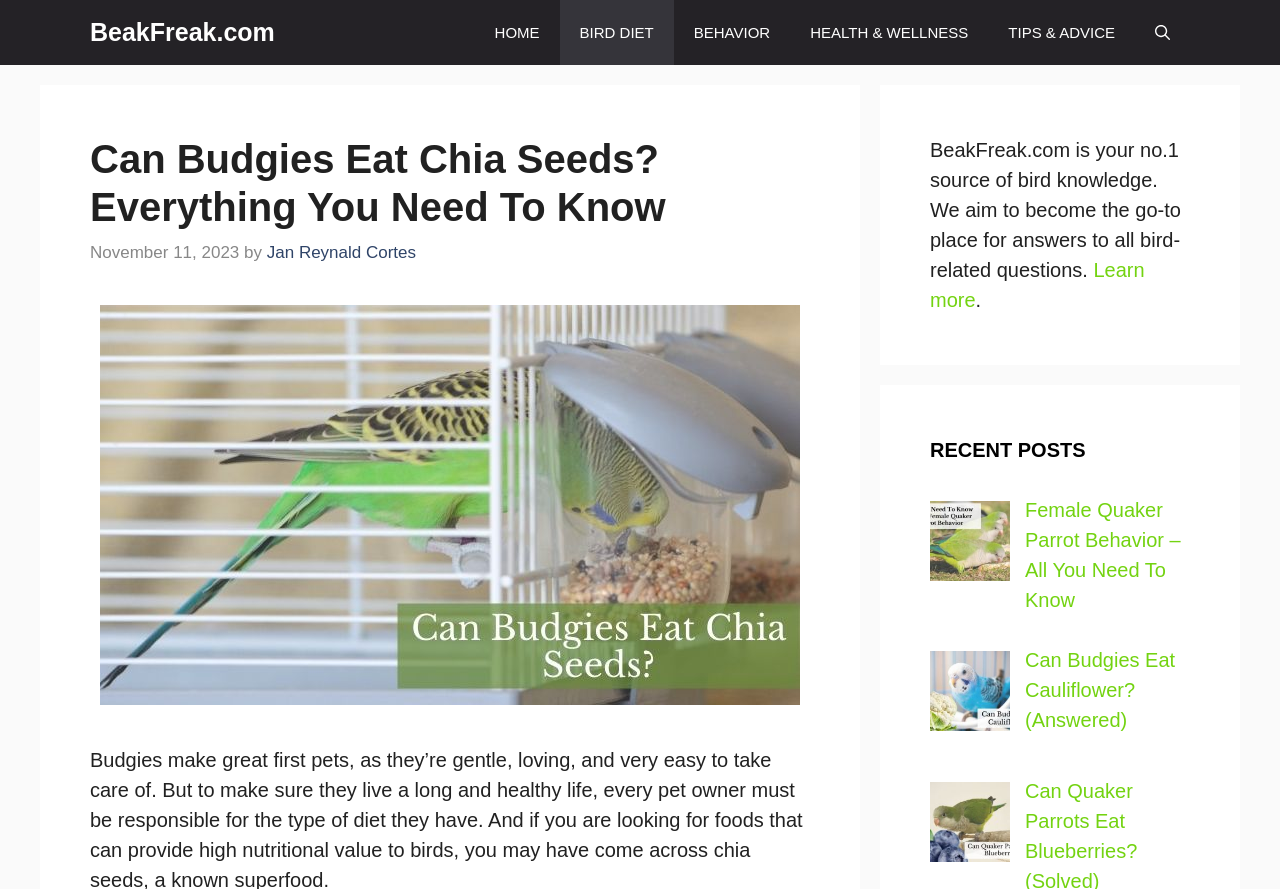Provide the bounding box coordinates of the UI element that matches the description: "HOME".

[0.371, 0.0, 0.437, 0.073]